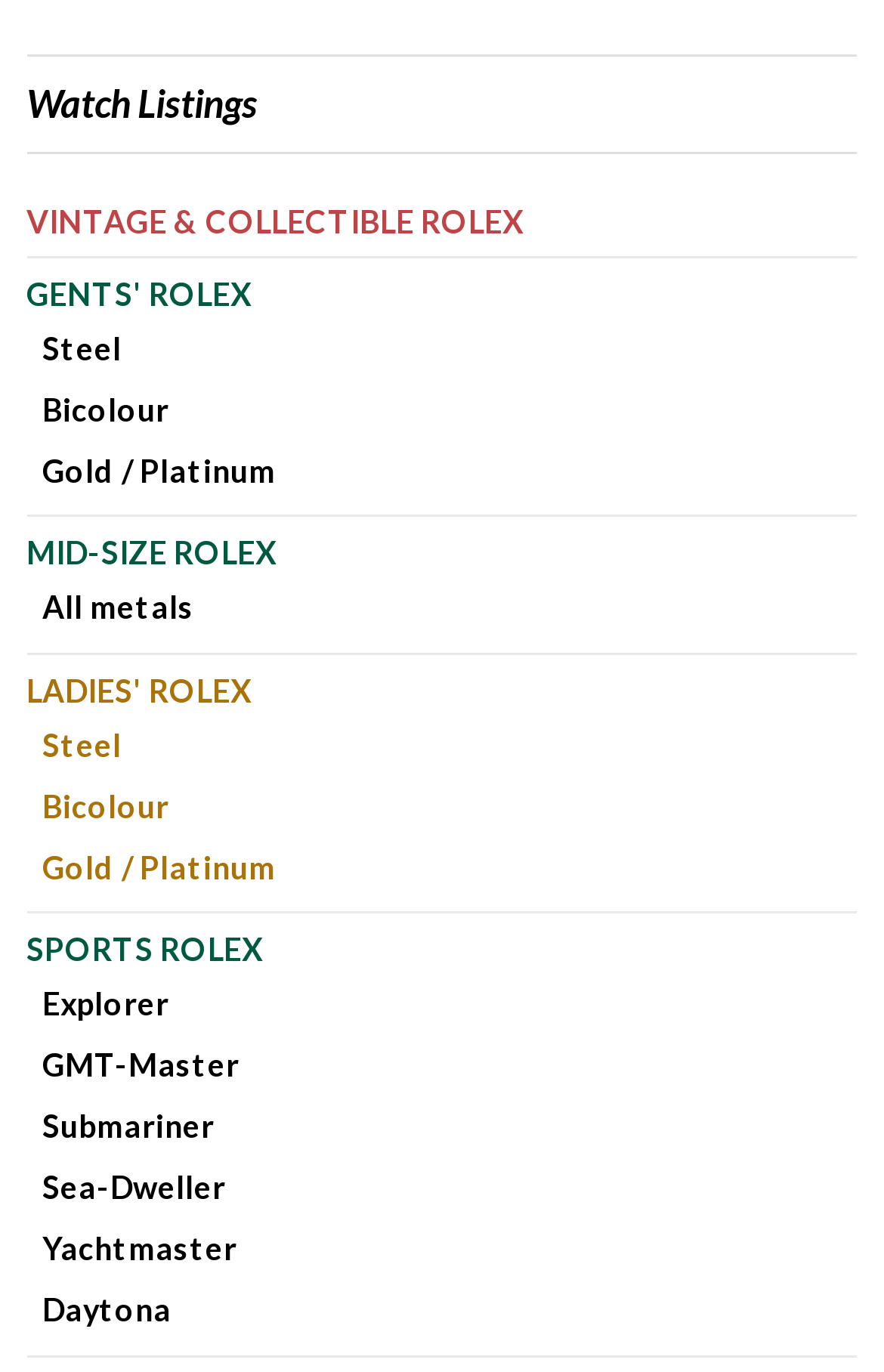Please determine the bounding box coordinates of the element to click in order to execute the following instruction: "Browse ladies' Rolex watches". The coordinates should be four float numbers between 0 and 1, specified as [left, top, right, bottom].

[0.03, 0.488, 0.284, 0.516]